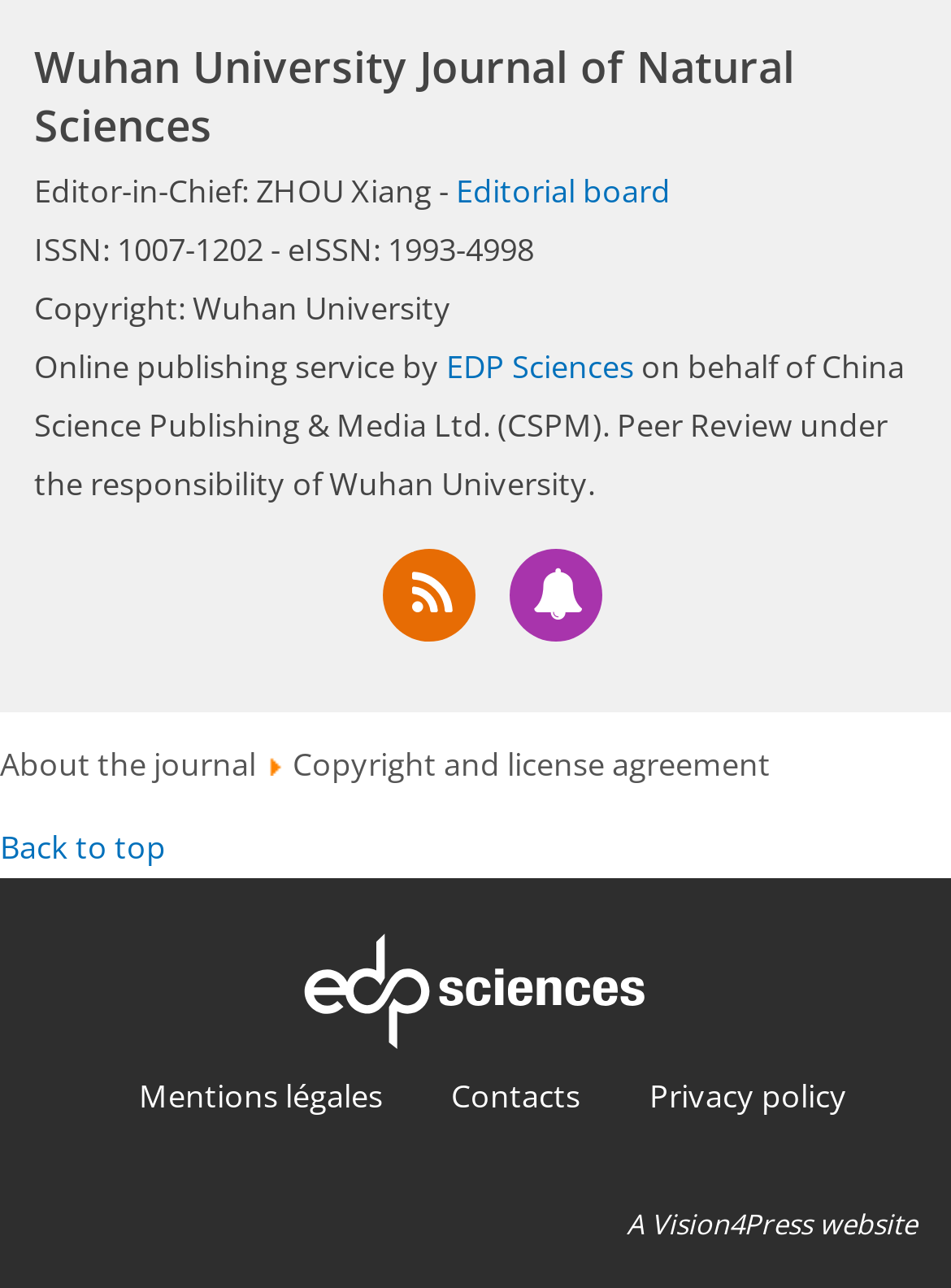What is the online publishing service provided by?
Based on the visual information, provide a detailed and comprehensive answer.

The online publishing service provider can be found in the link element that reads 'EDP Sciences', which is located below the copyright information.